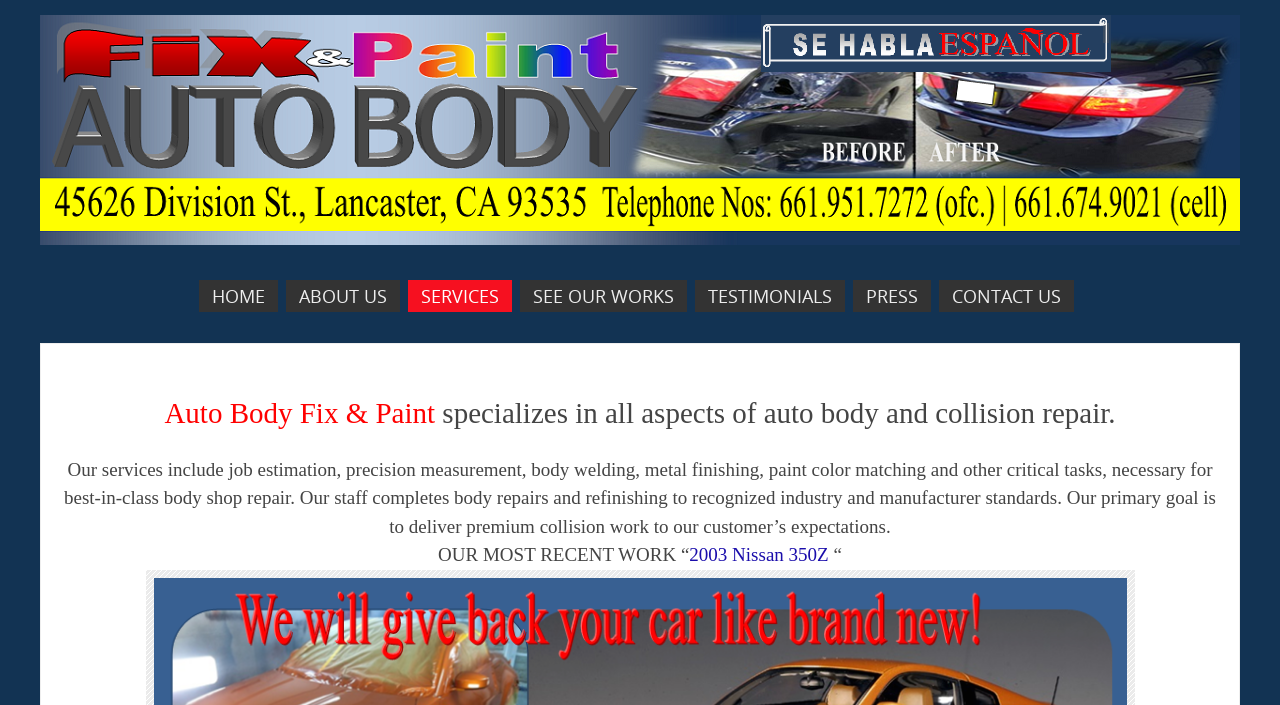What is the latest work showcased on the webpage?
Look at the image and provide a detailed response to the question.

The webpage mentions 'OUR MOST RECENT WORK “2003 Nissan 350Z “' in the content, indicating that the latest work showcased is a 2003 Nissan 350Z.